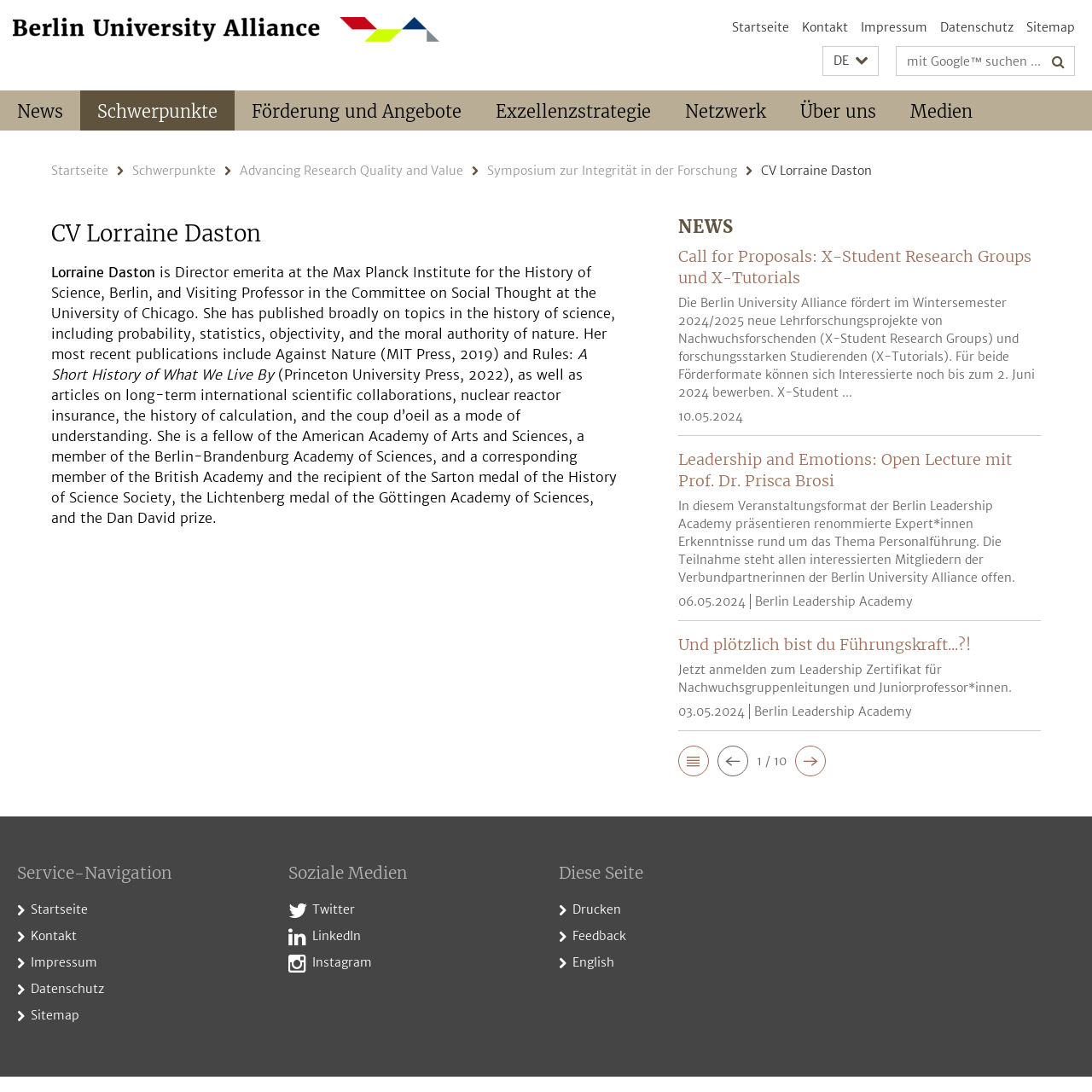How many news articles are shown on this page?
Please answer the question with as much detail as possible using the screenshot.

I counted the number of news articles by looking at the section with the heading 'NEWS' and found three links to news articles, each with a title and a date.